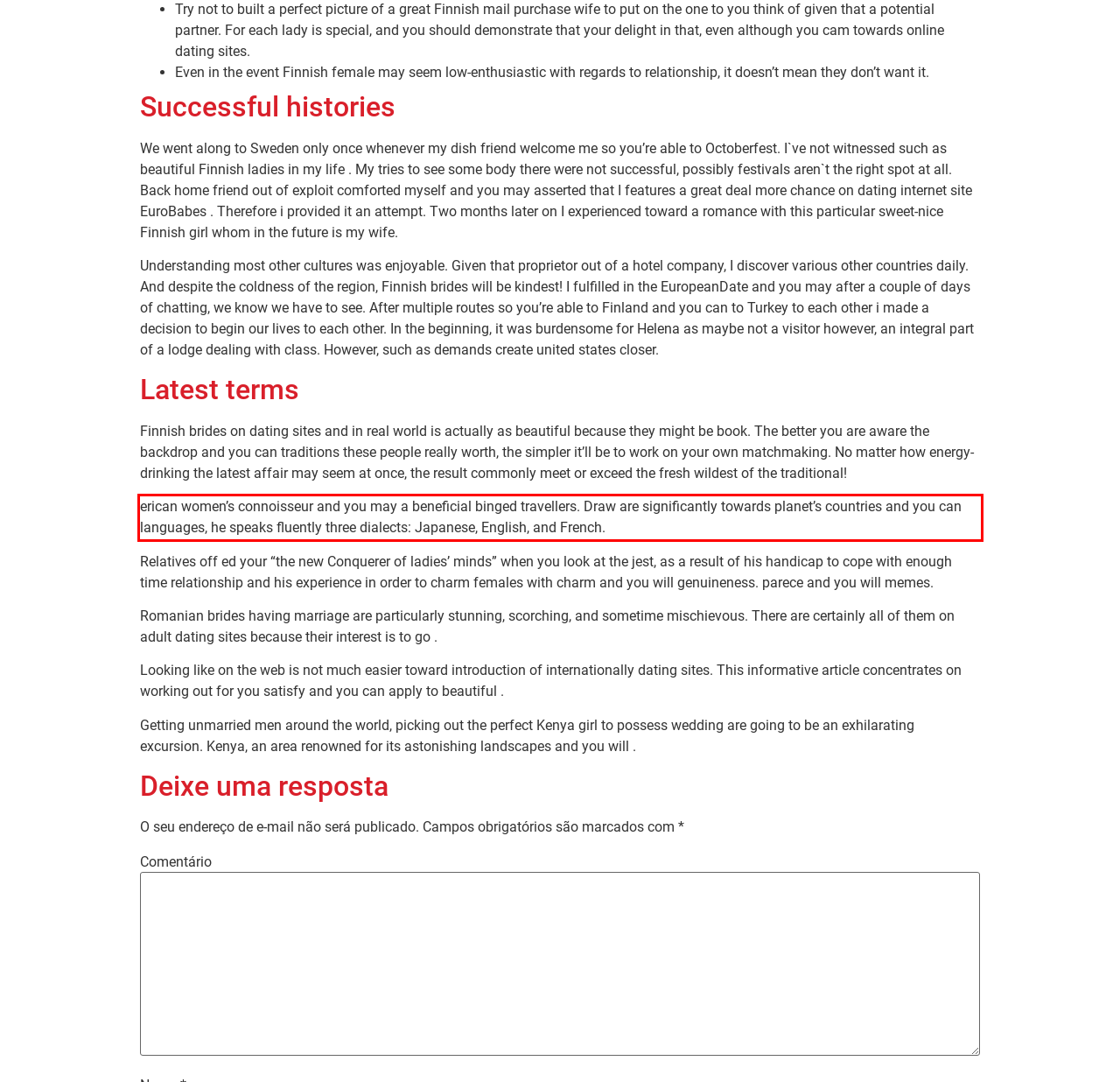You have a screenshot of a webpage with a red bounding box. Identify and extract the text content located inside the red bounding box.

erican women’s connoisseur and you may a beneficial binged travellers. Draw are significantly towards planet’s countries and you can languages, he speaks fluently three dialects: Japanese, English, and French.